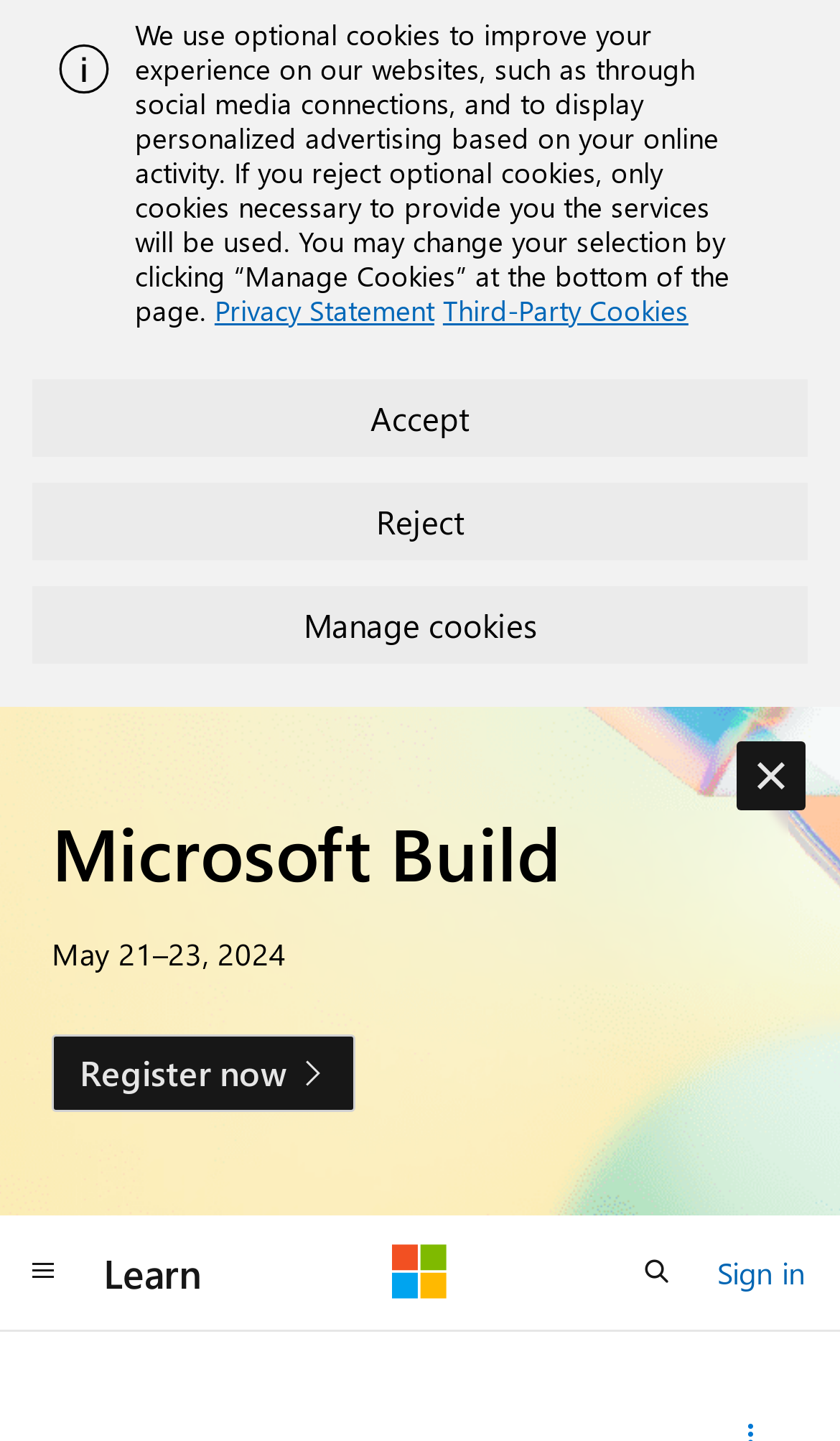What is the purpose of the 'Manage cookies' button?
Please use the image to provide a one-word or short phrase answer.

To manage cookies